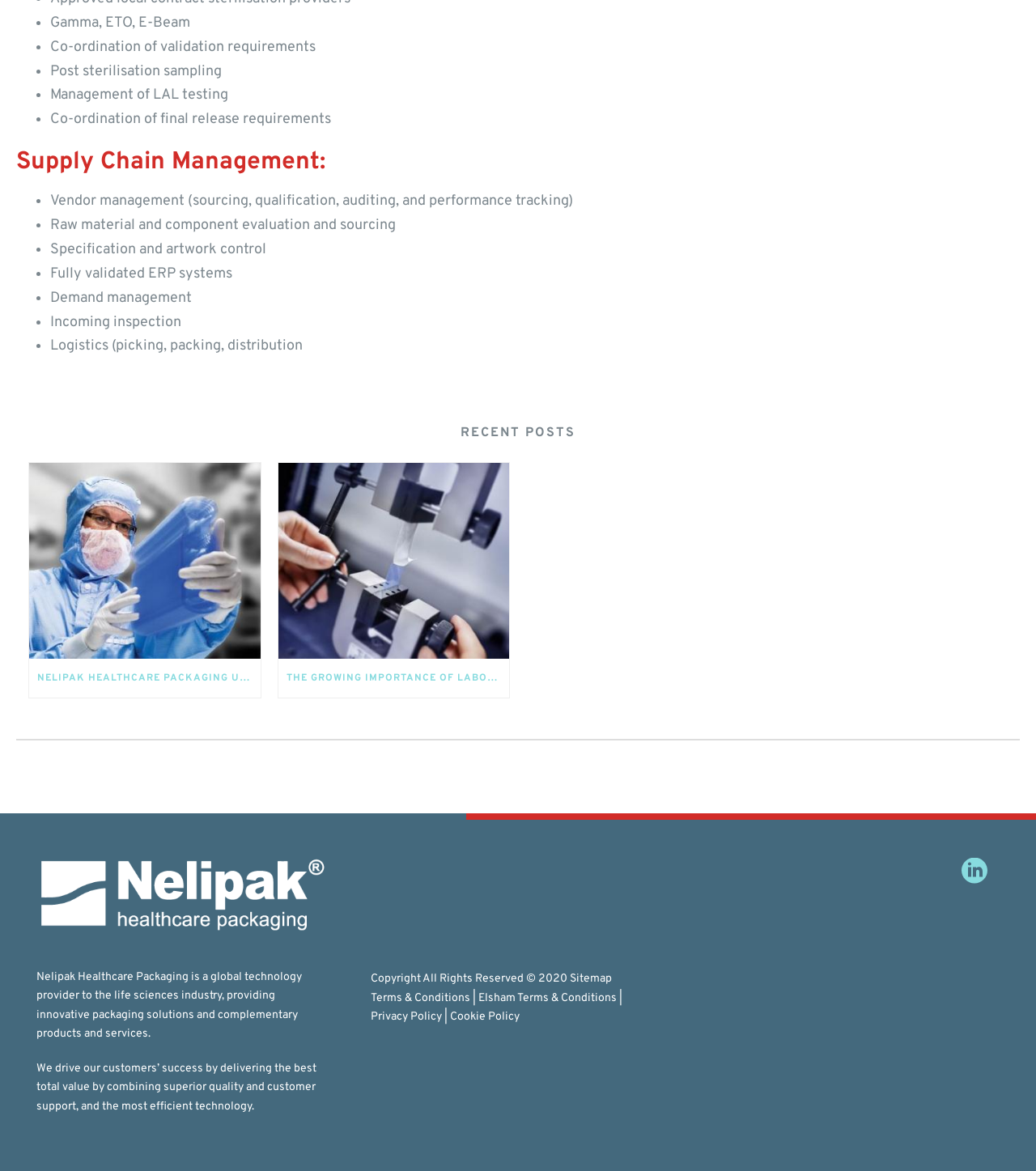Identify the bounding box coordinates for the region to click in order to carry out this instruction: "View 'The Growing Importance of Laboratory Testing & Services'". Provide the coordinates using four float numbers between 0 and 1, formatted as [left, top, right, bottom].

[0.268, 0.395, 0.491, 0.563]